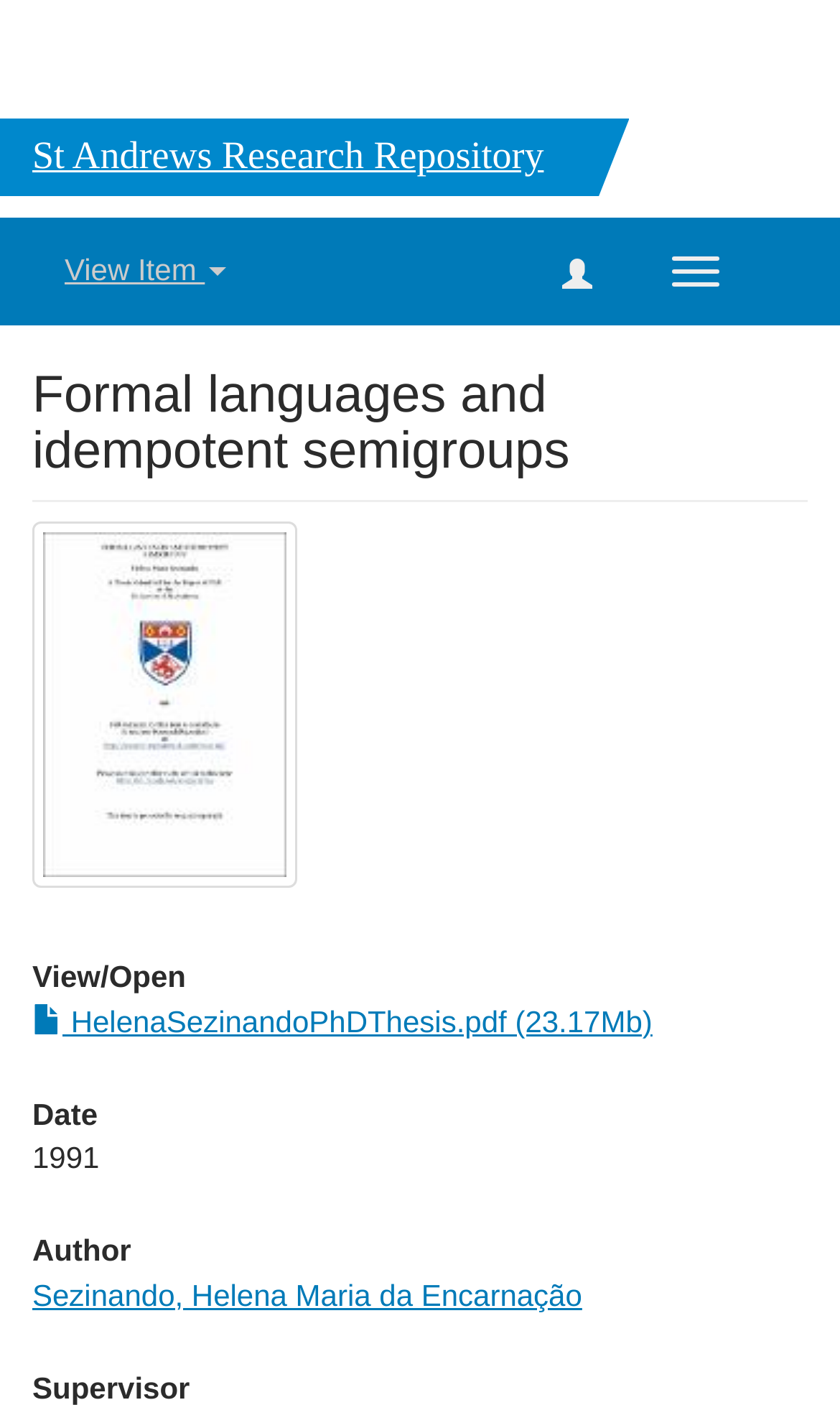Describe the webpage in detail, including text, images, and layout.

The webpage is about a research repository, specifically showcasing a PhD thesis titled "Formal languages and idempotent semigroups". At the top, there is a heading that reads "St Andrews Research Repository". Below it, there are two buttons, "Toggle navigation" and an empty button, positioned side by side. 

Further down, there is a button labeled "View Item" and another heading with the same title as the webpage, "Formal languages and idempotent semigroups". To the right of this heading, there is a thumbnail image. 

Below the thumbnail, there are three sections. The first section has a heading "View/ Open" and a link to a PDF file named "HelenaSezinandoPhDThesis.pdf" with a size of 23.17Mb. The second section has a heading "Date" and a static text "1991". The third section has a heading "Author" and a link to the author's name, "Sezinando, Helena Maria da Encarnação". 

At the very bottom, there is a heading "Supervisor", but no additional information is provided.